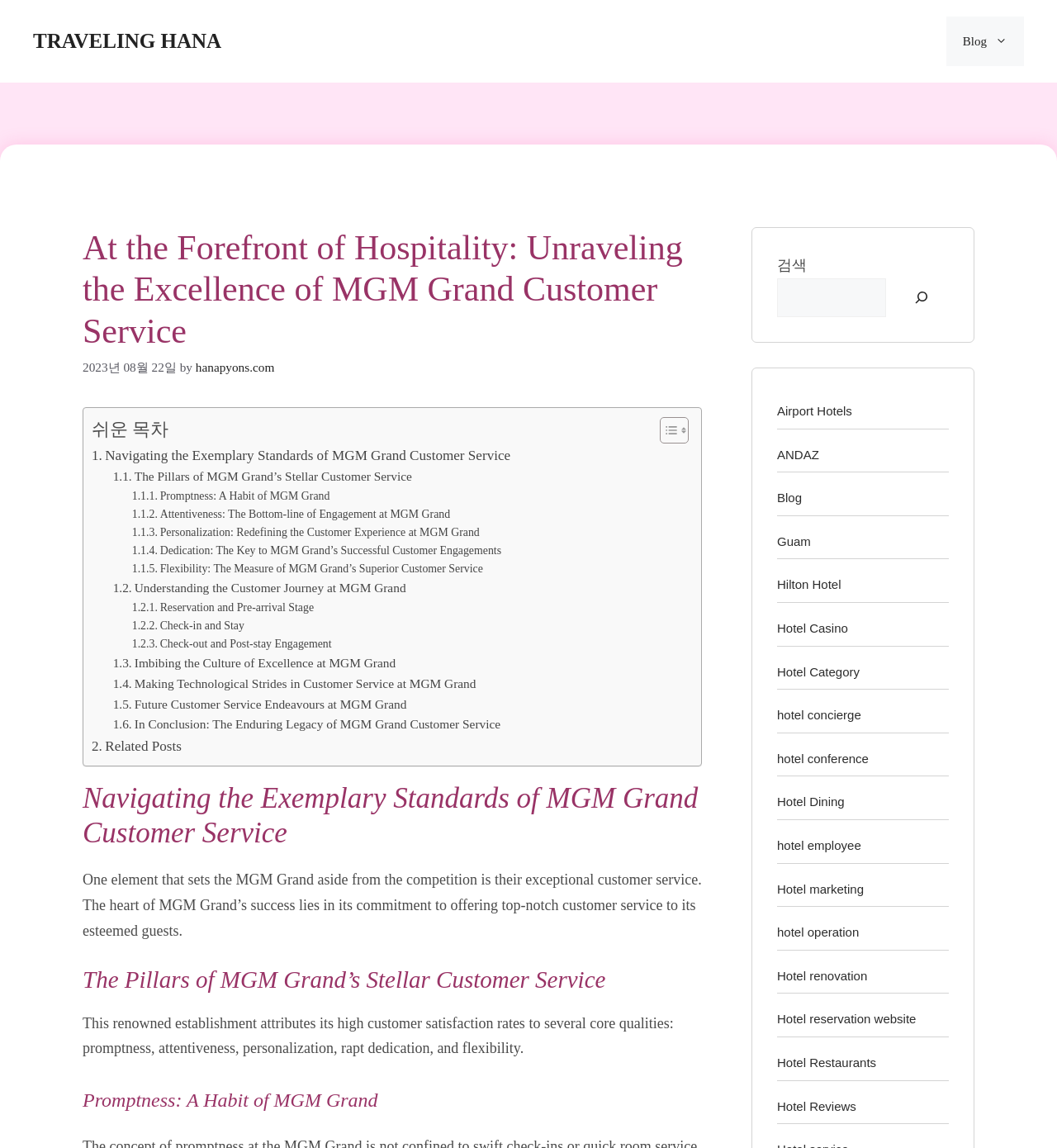How many sections are there in the table of content?
Based on the screenshot, provide your answer in one word or phrase.

11